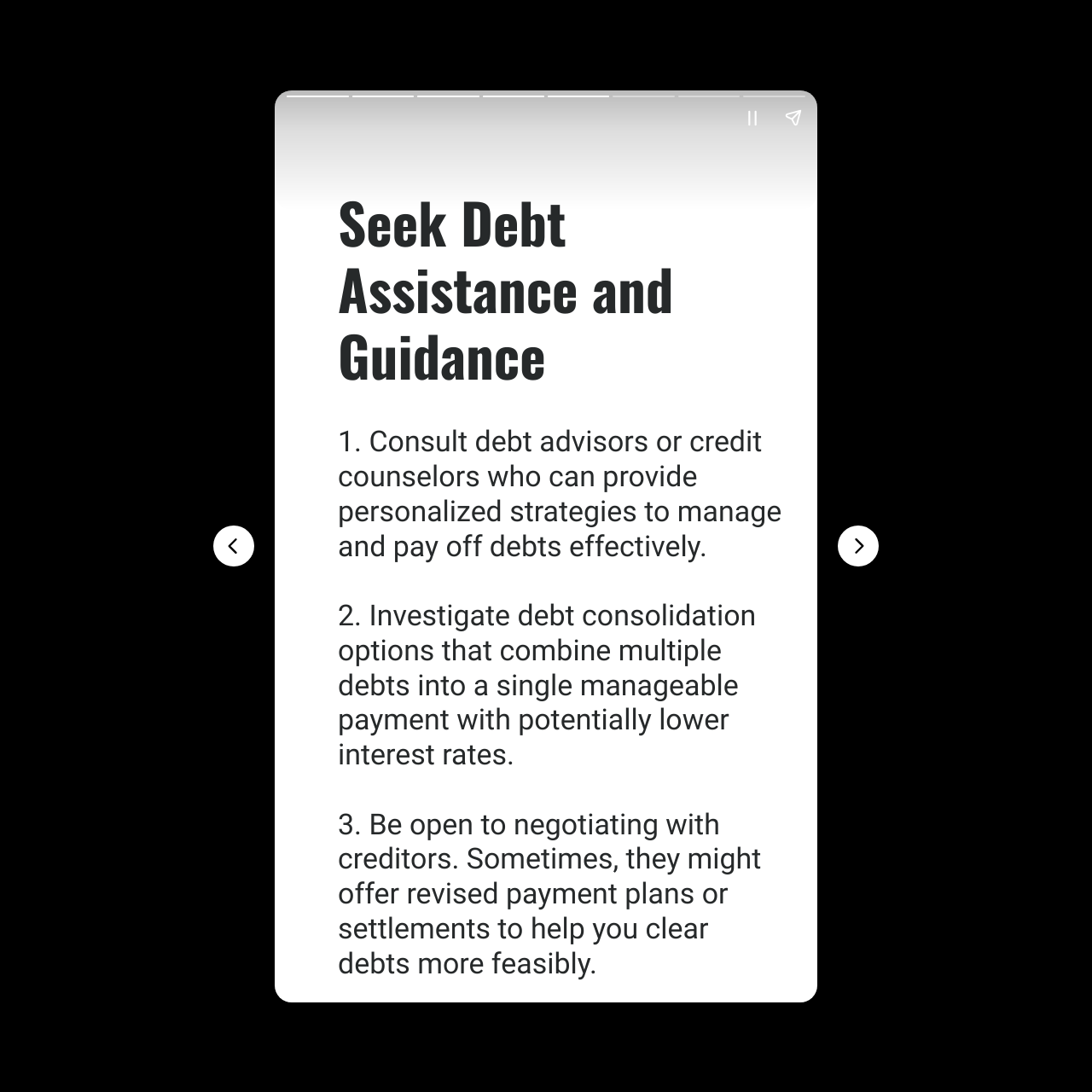What is the position of the 'Previous page' button?
Using the image, elaborate on the answer with as much detail as possible.

By analyzing the bounding box coordinates of the 'Previous page' button, I found that its y1 and y2 values are 0.481 and 0.519, respectively. This indicates that the button is located at the top of the webpage. Additionally, its x1 and x2 values are 0.195 and 0.233, respectively, which suggests that it is positioned on the left side of the webpage.